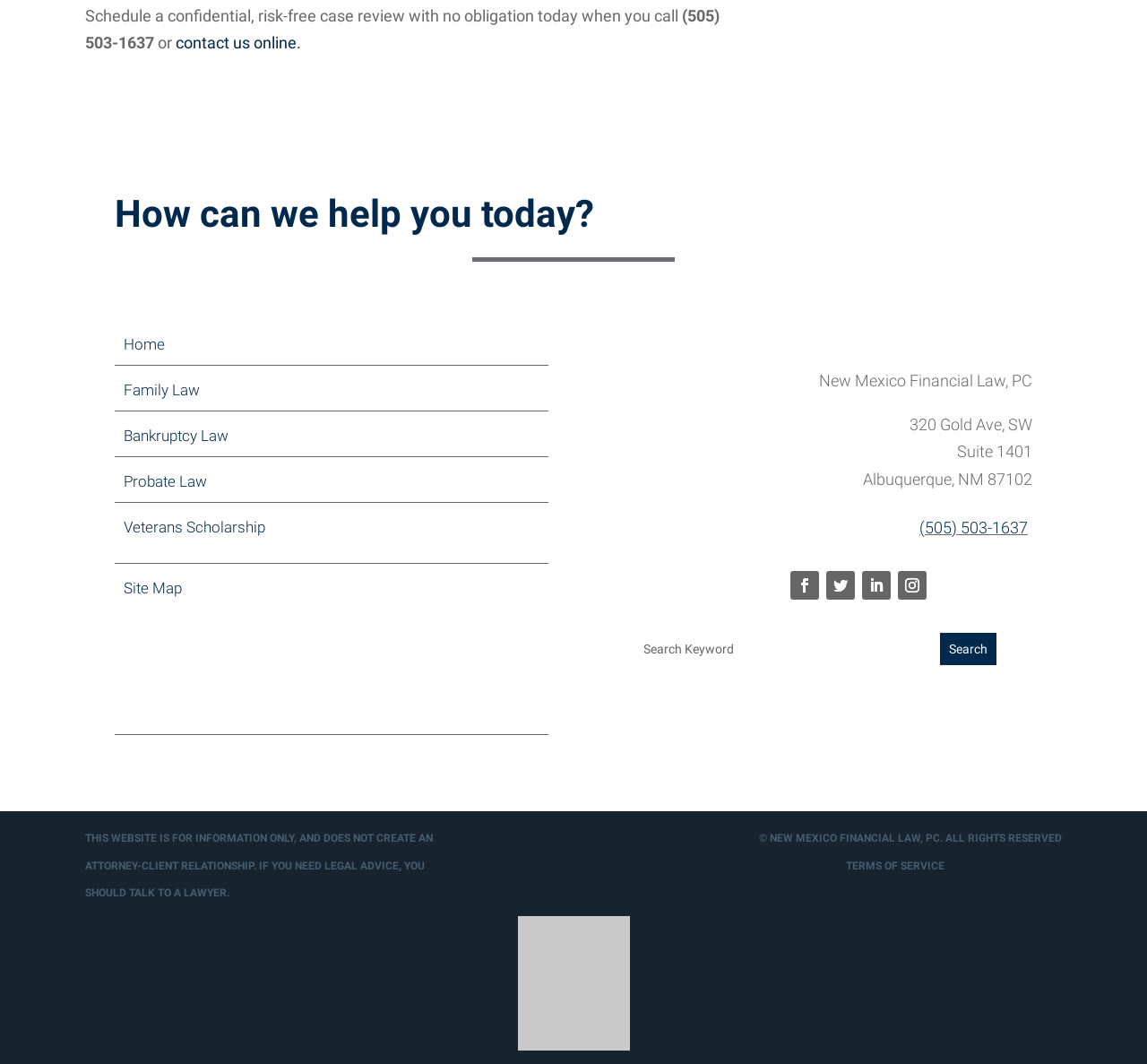What is the address of New Mexico Financial Law, PC?
Based on the screenshot, respond with a single word or phrase.

320 Gold Ave, SW, Suite 1401, Albuquerque, NM 87102